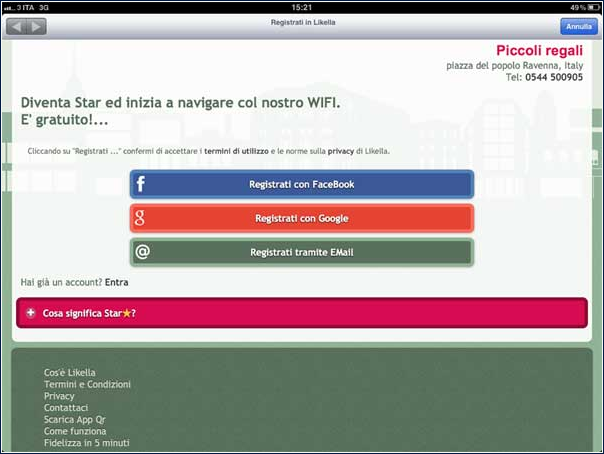Provide your answer to the question using just one word or phrase: How many registration options are available?

Three